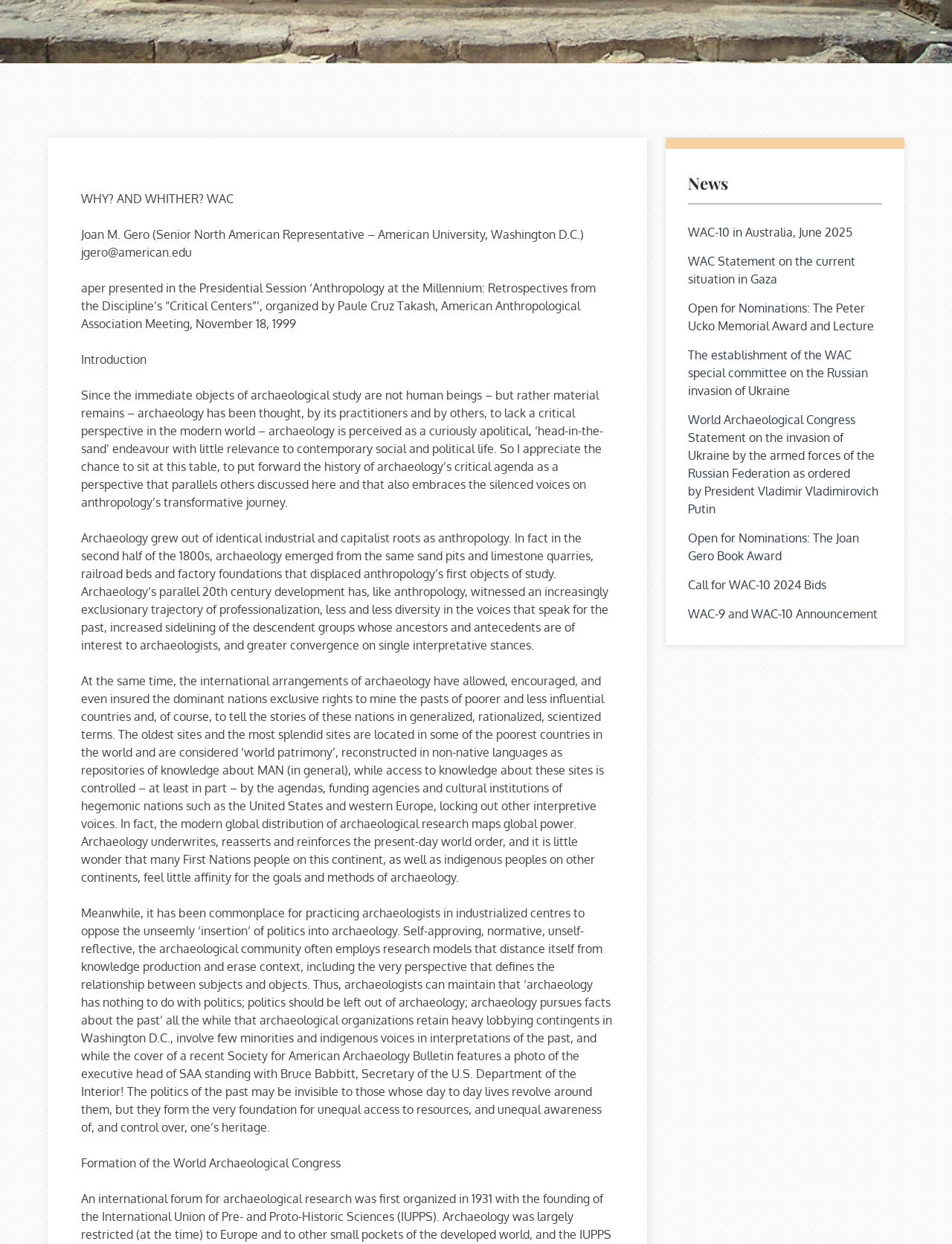Identify the coordinates of the bounding box for the element described below: "WAC-9 and WAC-10 Announcement". Return the coordinates as four float numbers between 0 and 1: [left, top, right, bottom].

[0.723, 0.487, 0.922, 0.499]